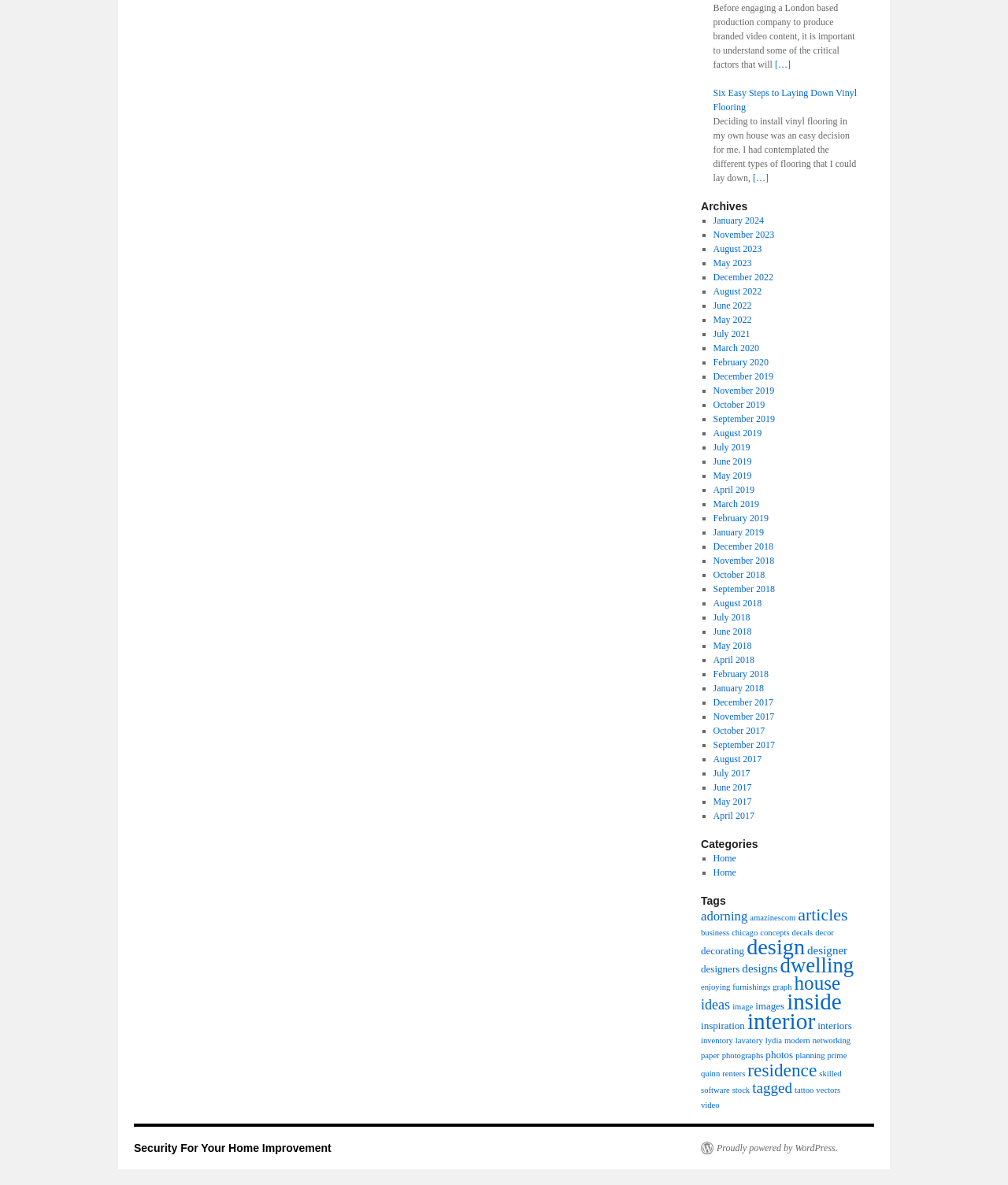Using the element description provided, determine the bounding box coordinates in the format (top-left x, top-left y, bottom-right x, bottom-right y). Ensure that all values are floating point numbers between 0 and 1. Element description: Security For Your Home Improvement

[0.133, 0.963, 0.329, 0.974]